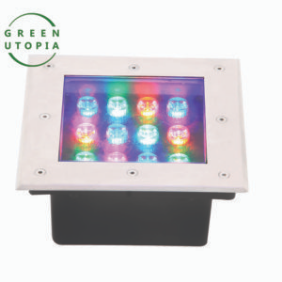What is the purpose of the transparent protective cover?
Provide a one-word or short-phrase answer based on the image.

To reveal LED bulbs